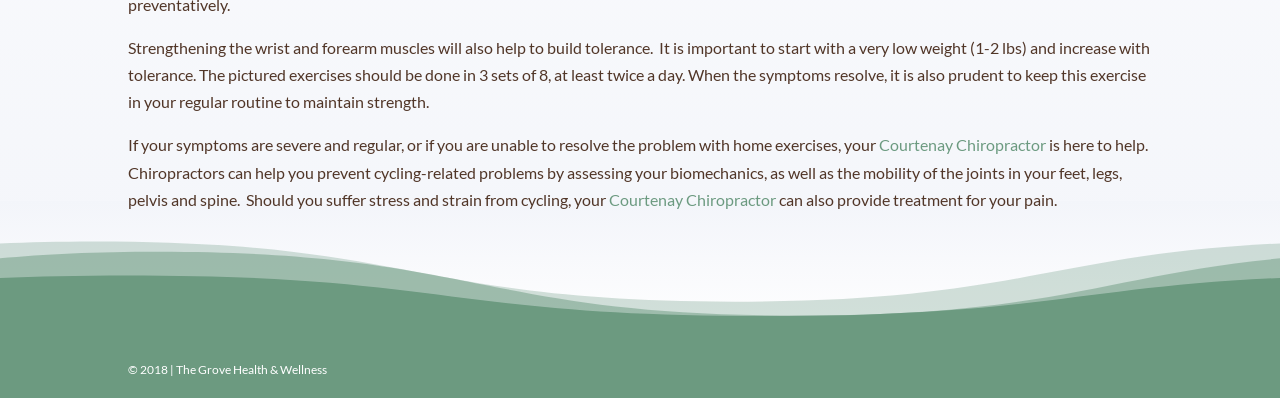Analyze the image and provide a detailed answer to the question: How many sets of exercises should be done at least twice a day?

The text instructs to do the pictured exercises in 3 sets of 8, at least twice a day.